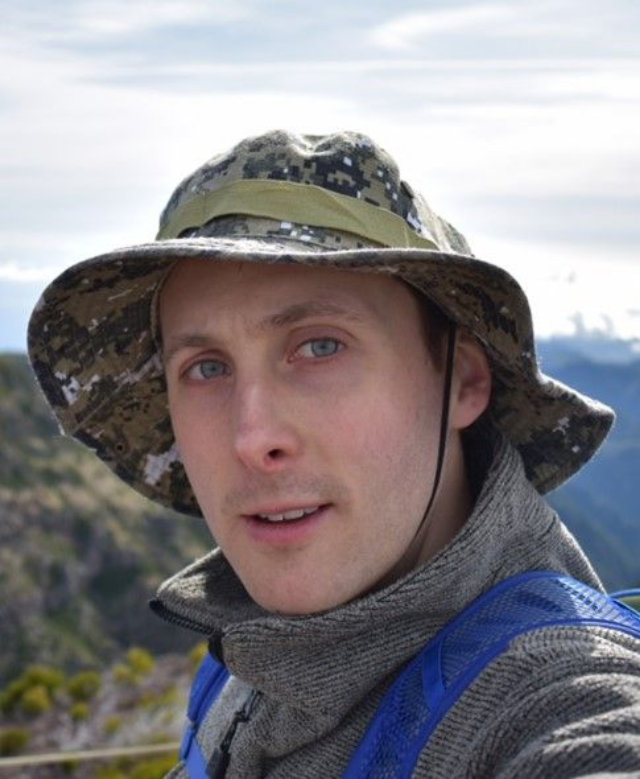Using a single word or phrase, answer the following question: 
What is visible underneath Dr. Matthew Pound's jacket?

A blue harness